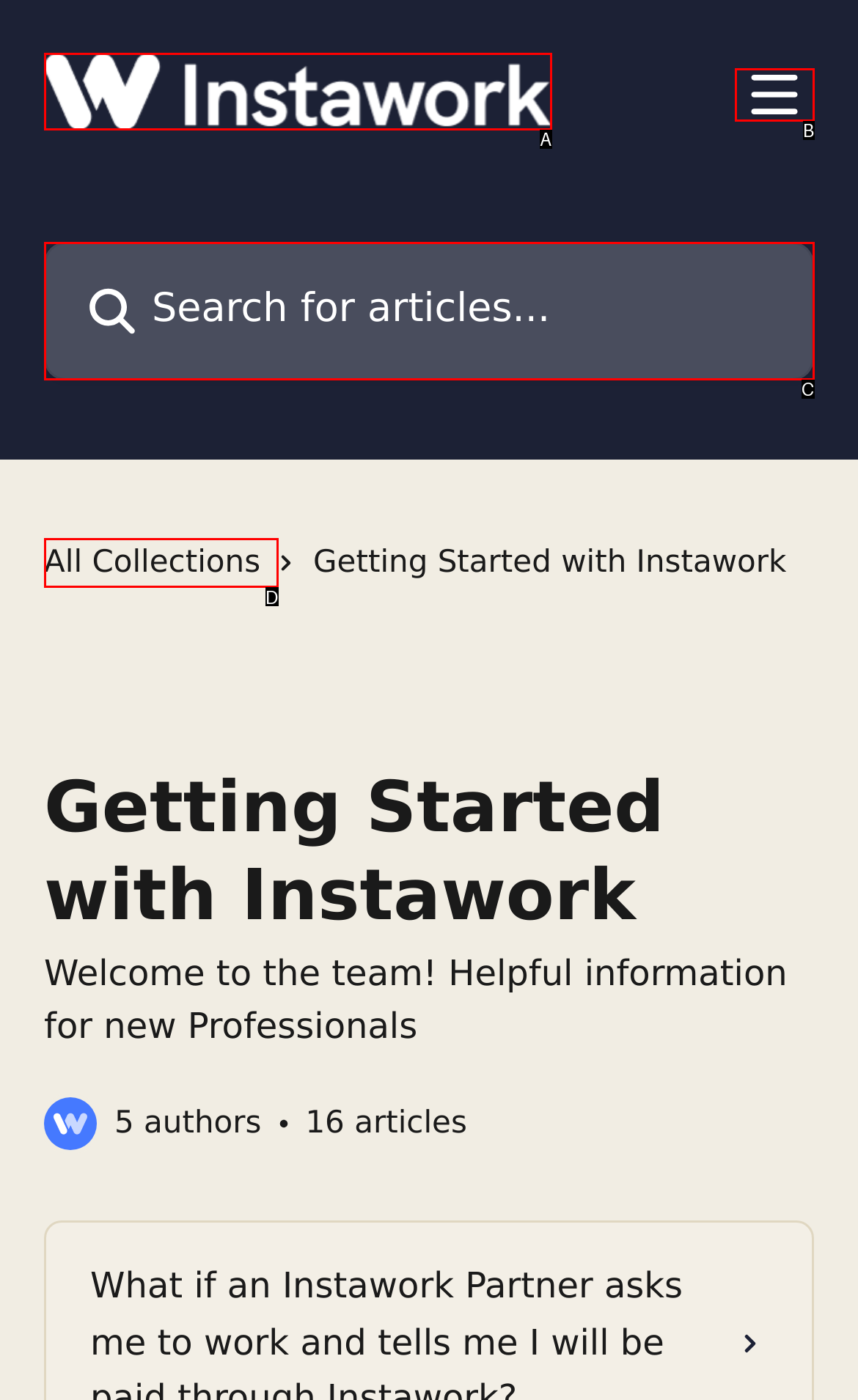Select the letter of the option that corresponds to: Bullying
Provide the letter from the given options.

None